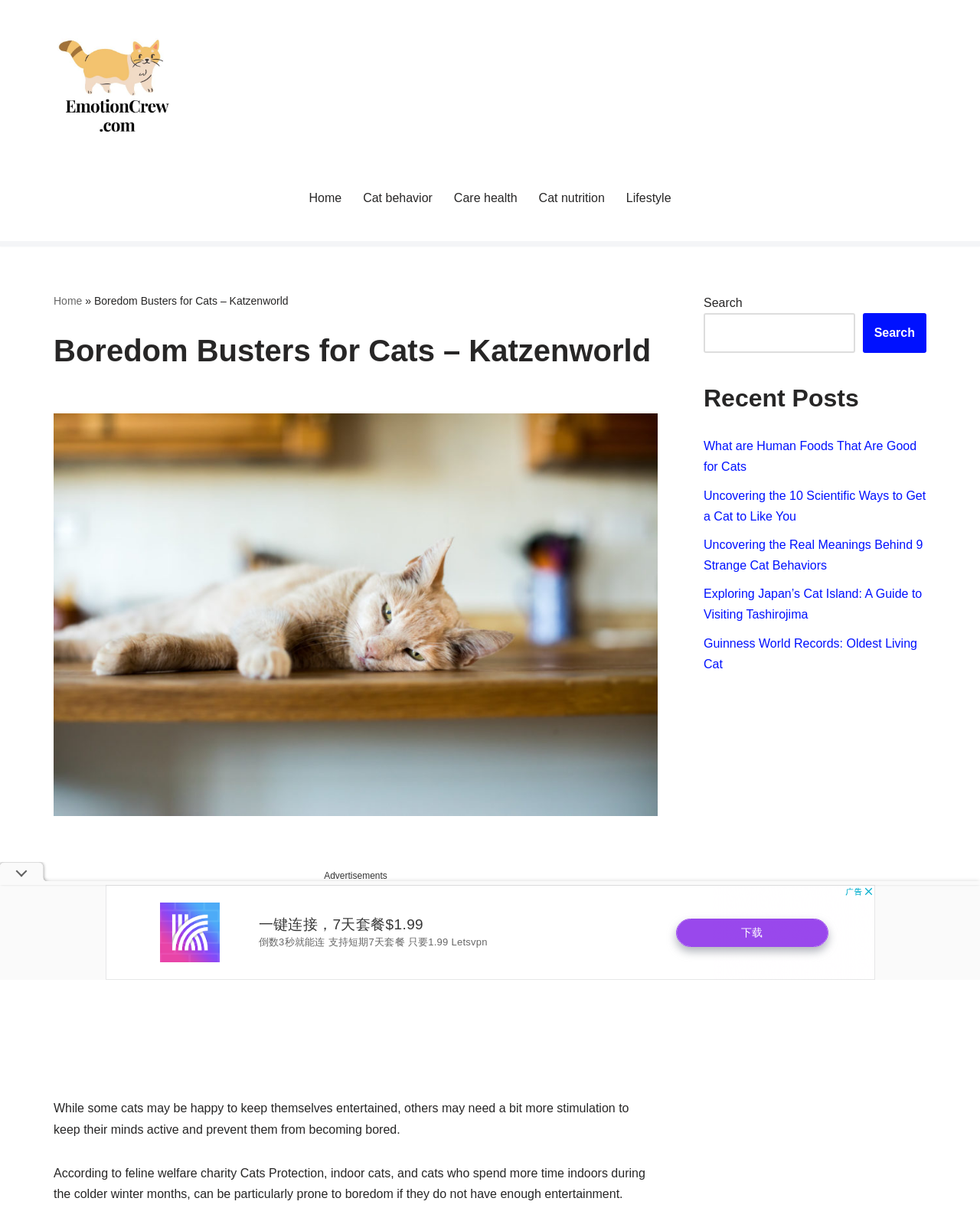Describe every aspect of the webpage comprehensively.

The webpage is about "Boredom Busters for Cats" and is part of the Katzenworld website. At the top, there is a navigation menu with links to "Home", "Cat behavior", "Care health", "Cat nutrition", and "Lifestyle". Below the navigation menu, there is a heading with the title "Boredom Busters for Cats – Katzenworld" and an image related to the topic.

The main content of the webpage starts with a paragraph of text that discusses the importance of providing stimulation to cats to prevent boredom. This is followed by another paragraph that cites a feline welfare charity, Cats Protection, and discusses how indoor cats can be prone to boredom.

On the right side of the webpage, there is a section with a heading "Recent Posts" that lists five links to other articles on the website, including "What are Human Foods That Are Good for Cats" and "Uncovering the 10 Scientific Ways to Get a Cat to Like You".

At the bottom of the webpage, there is a cookie notice dialog that informs users about the use of cookies on the website and provides options to accept or decline.

There are also several advertisements scattered throughout the webpage, including an iframe advertisement at the top and another at the bottom. Additionally, there is a small image at the very bottom of the webpage.